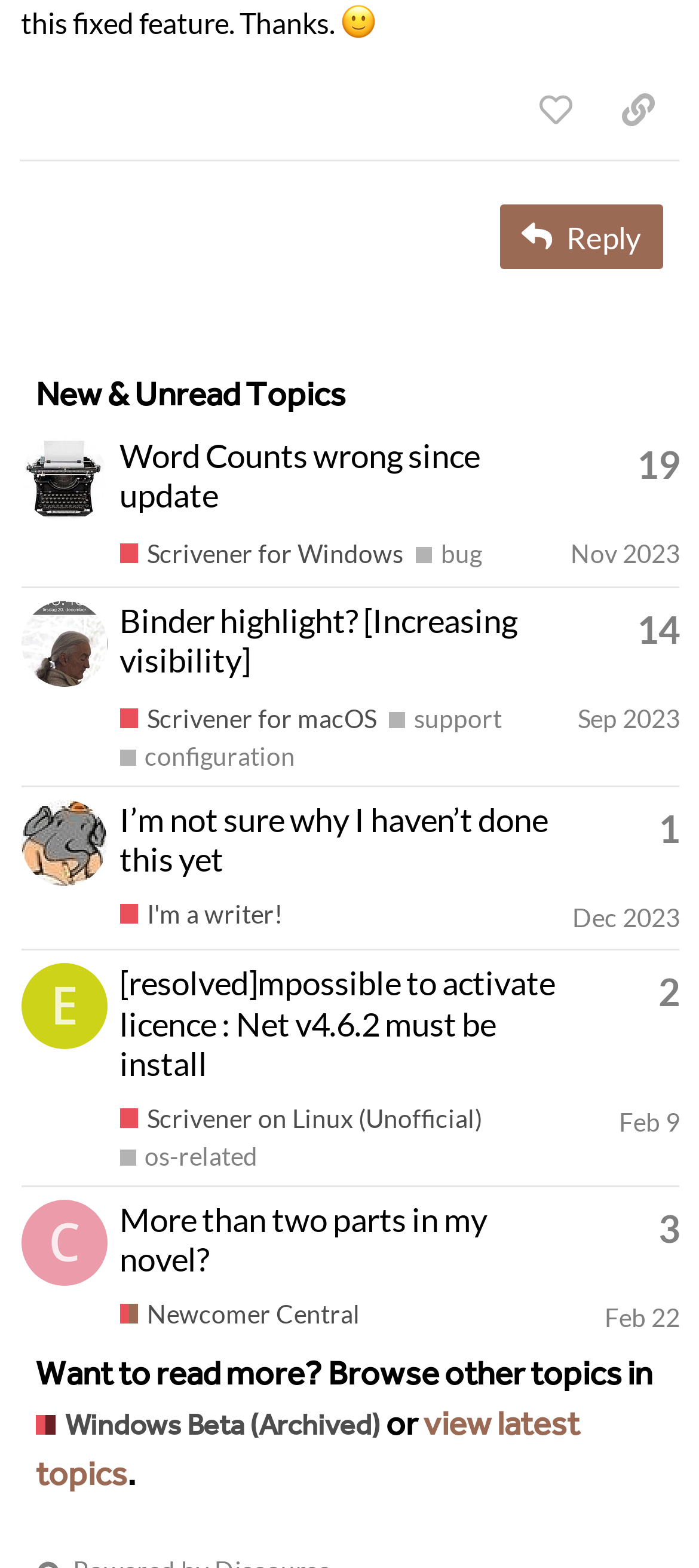Extract the bounding box coordinates of the UI element described: "1". Provide the coordinates in the format [left, top, right, bottom] with values ranging from 0 to 1.

[0.942, 0.515, 0.973, 0.539]